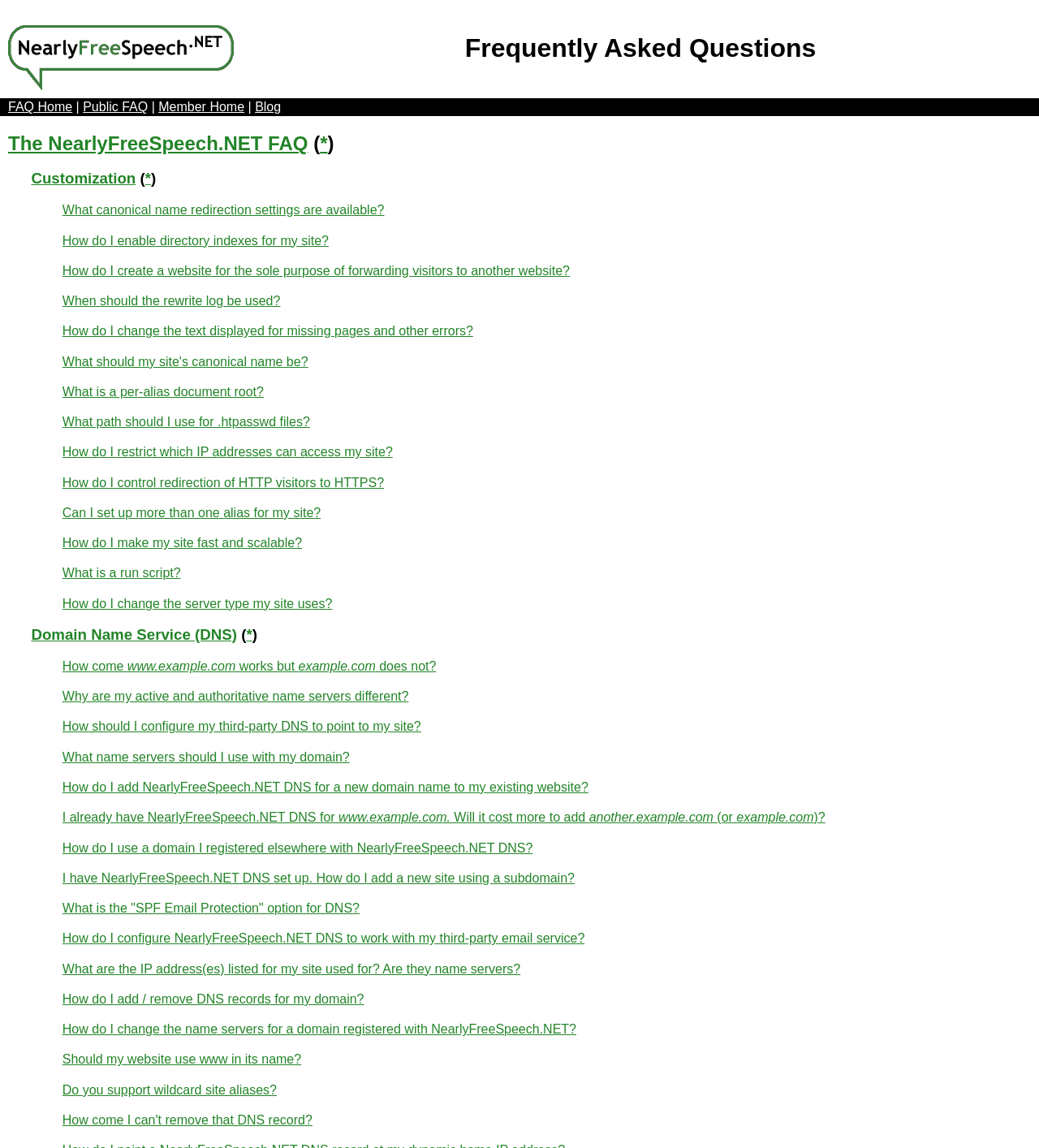Extract the bounding box coordinates of the UI element described: "What is a run script?". Provide the coordinates in the format [left, top, right, bottom] with values ranging from 0 to 1.

[0.06, 0.493, 0.174, 0.505]